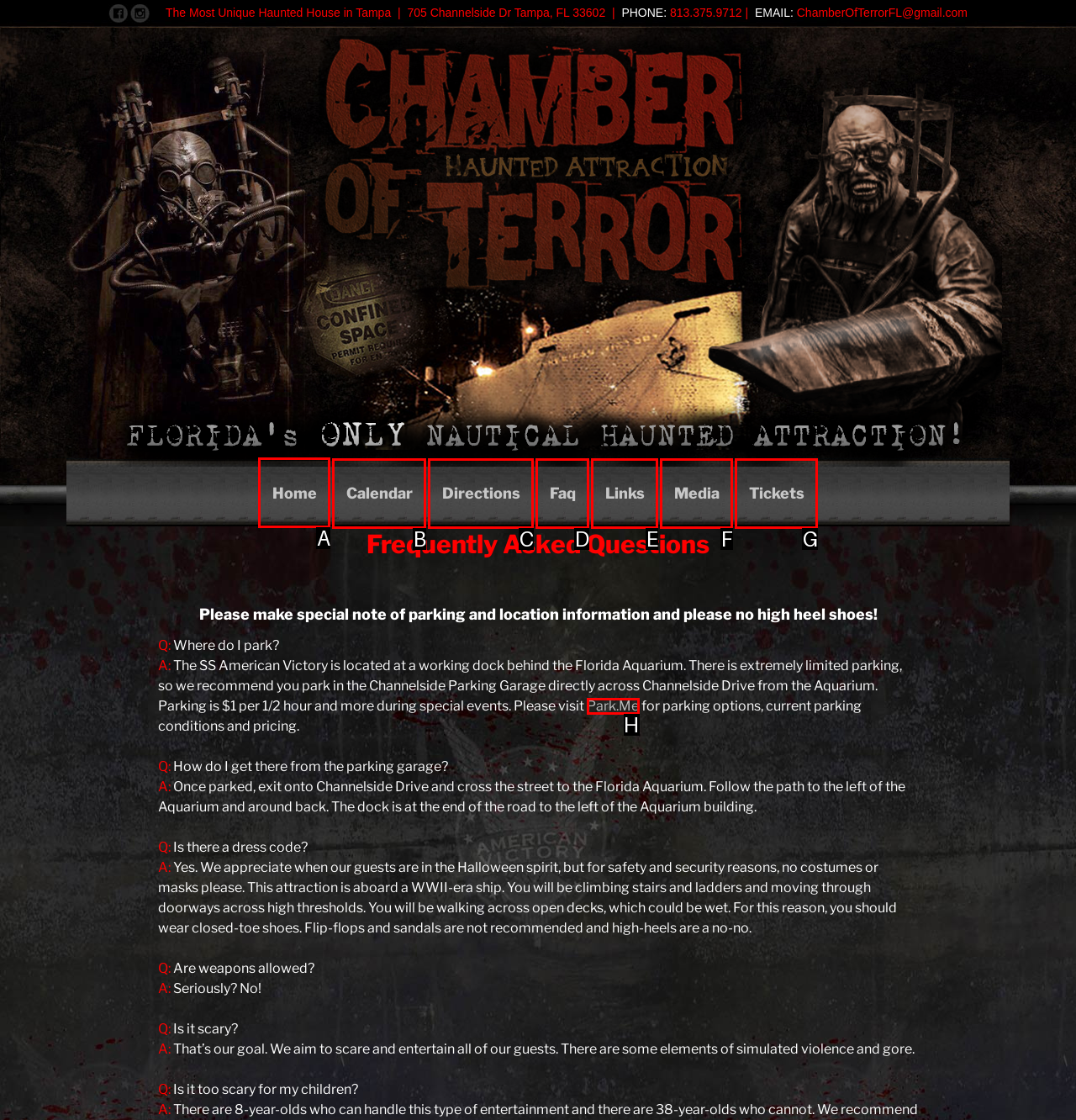For the task: Click the Home link, specify the letter of the option that should be clicked. Answer with the letter only.

A